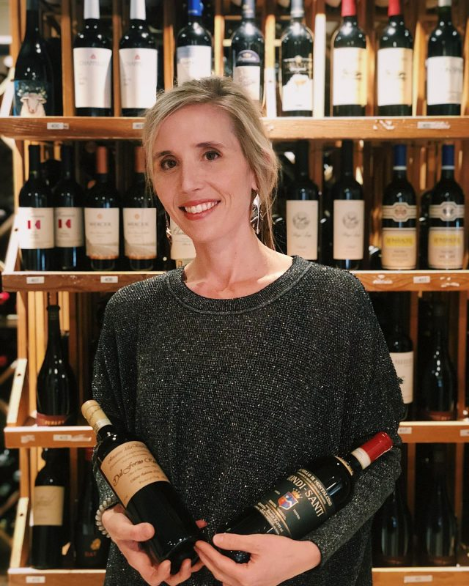Provide a comprehensive description of the image.

In an ambiance filled with an impressive array of wines, a smiling woman holds two bottles of wine, showcasing her passion for selection and expertise. She is dressed in a stylish, sparkly black sweater, reflecting both warmth and sophistication. The shelves behind her boast numerous bottles, hinting at a diverse and curated collection likely explored within the quaint yet vibrant setting of the Hilton Head Bistro. This image captures not only the essence of her role but also the inviting atmosphere of the establishment, where creativity and tradition merge, as evidenced by the notable increase in new customers, reported to be up by 70 percent this year. Her confidence and enthusiasm shine through, making this her happy place, one of fine wine and connection.